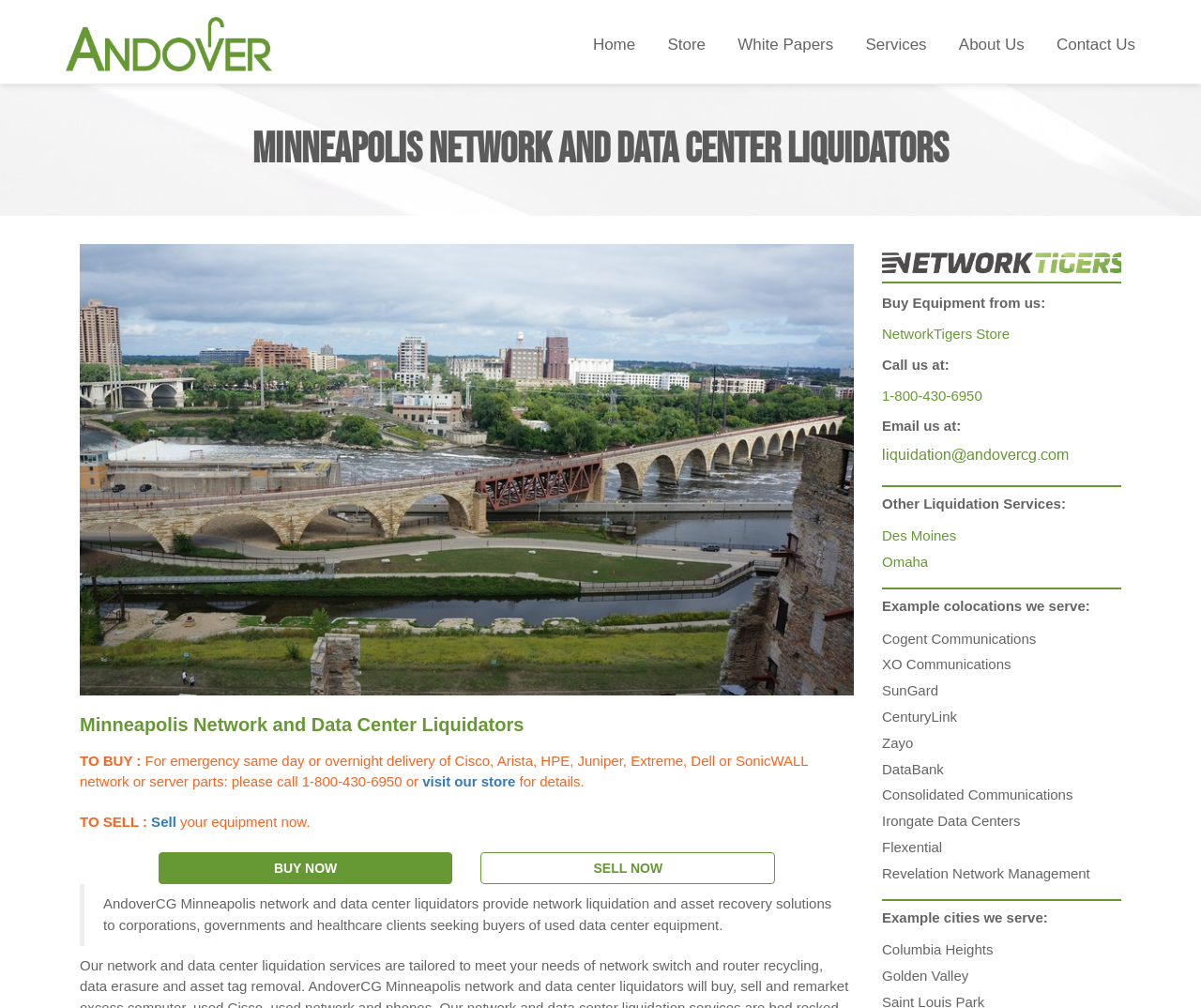Using the provided element description, identify the bounding box coordinates as (top-left x, top-left y, bottom-right x, bottom-right y). Ensure all values are between 0 and 1. Description: About Us

[0.798, 0.035, 0.853, 0.053]